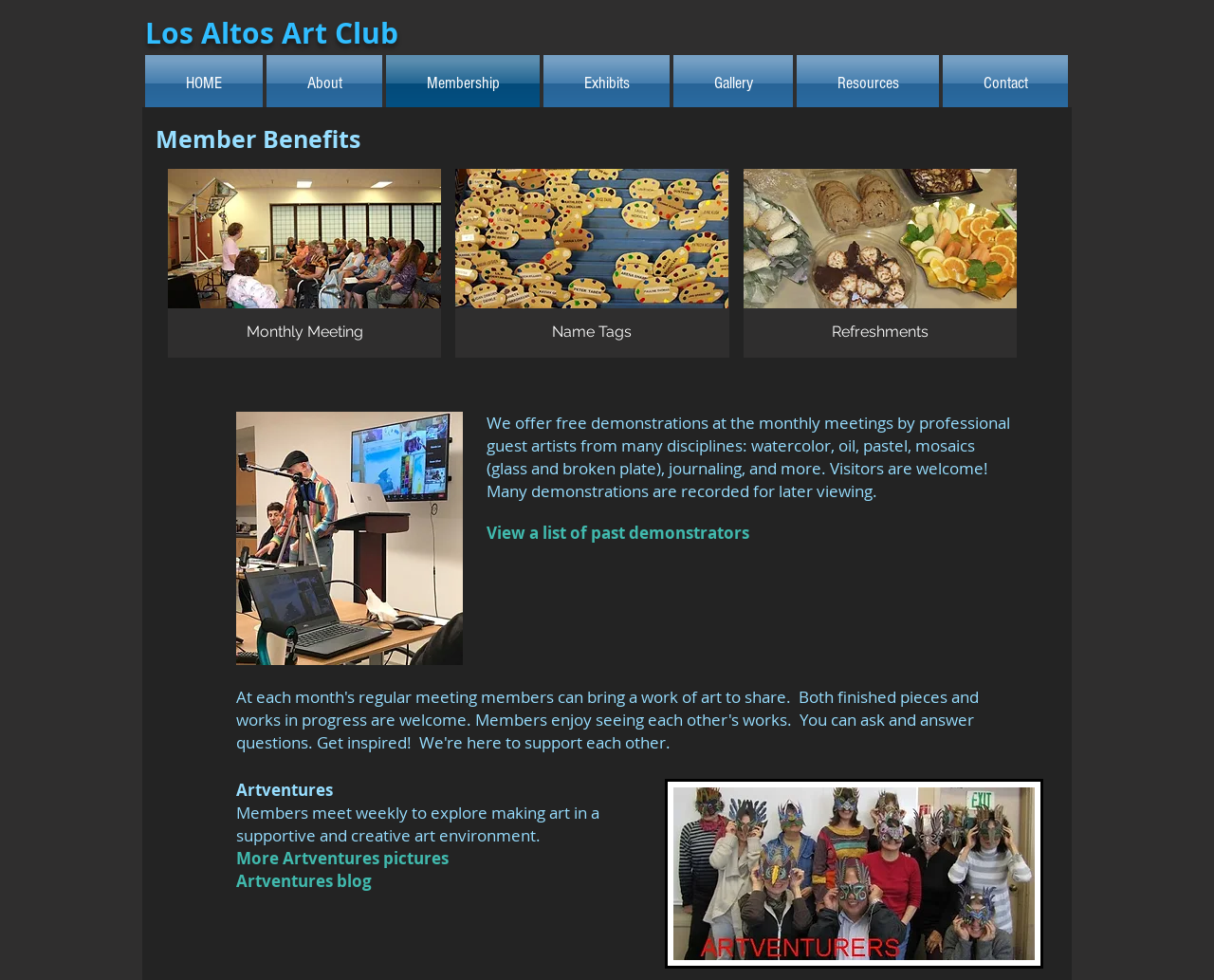Identify the webpage's primary heading and generate its text.

Los Altos Art Club